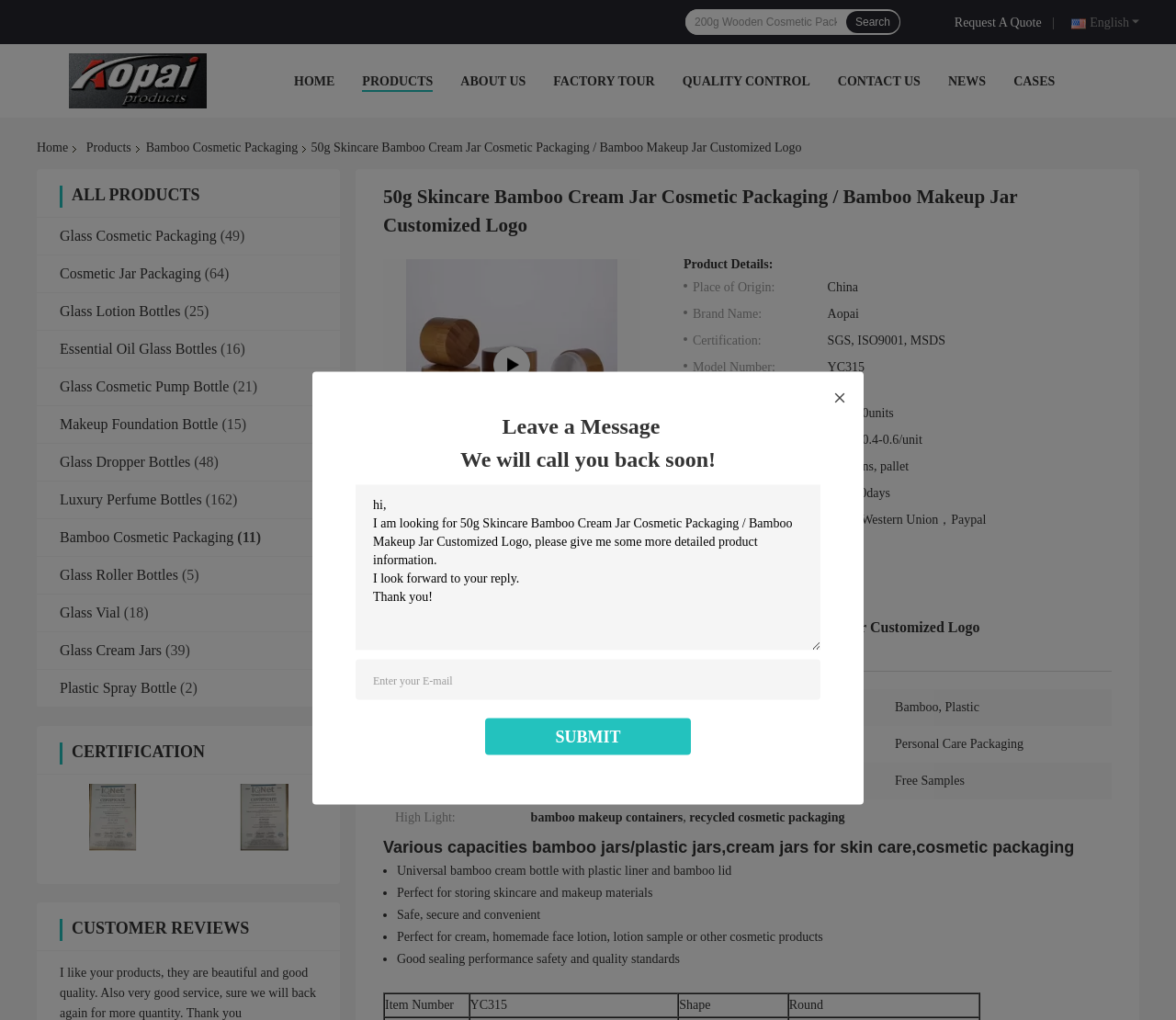Identify the bounding box coordinates necessary to click and complete the given instruction: "View certification".

[0.031, 0.768, 0.16, 0.834]